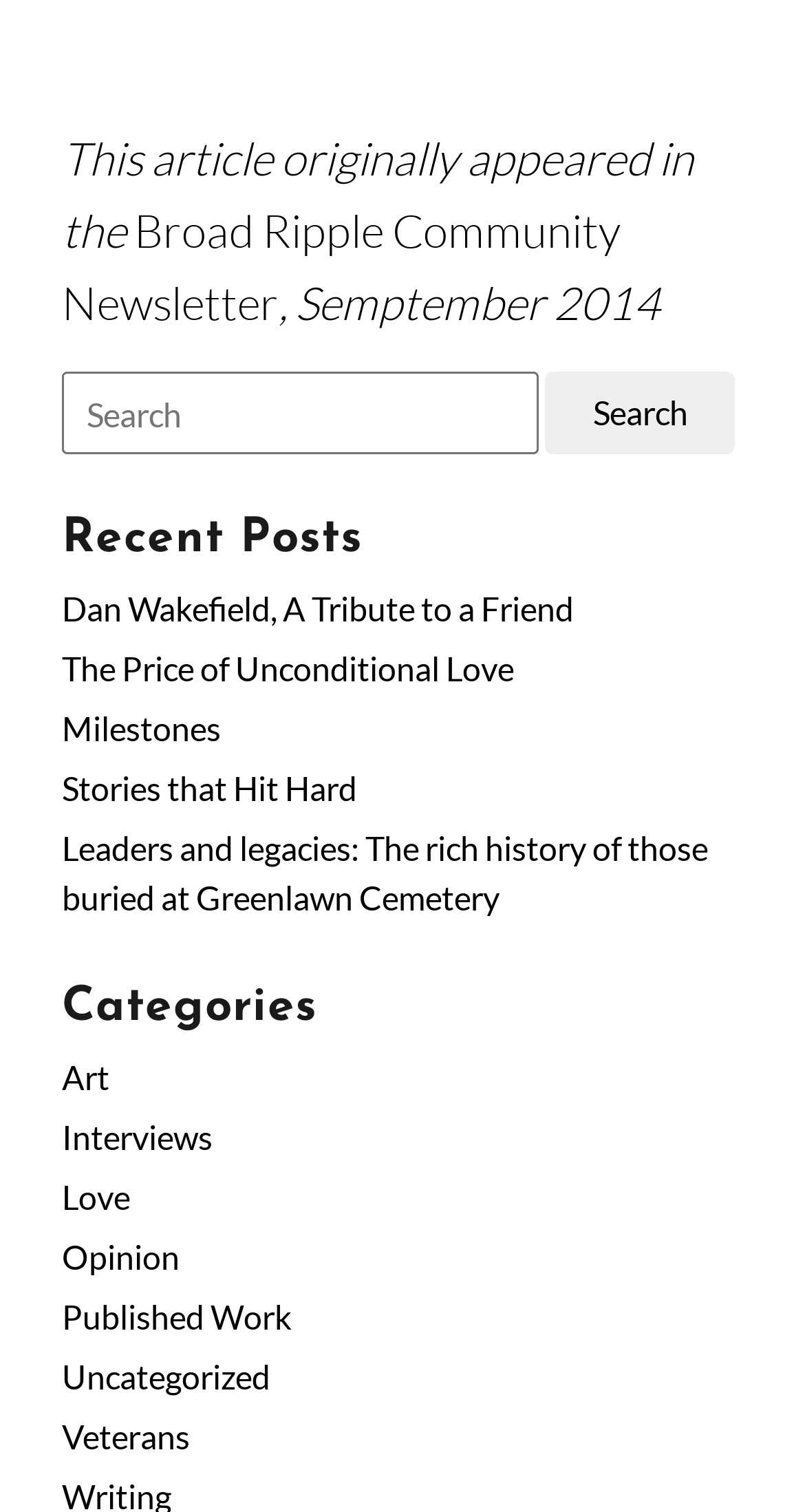Could you specify the bounding box coordinates for the clickable section to complete the following instruction: "Read the article 'Dan Wakefield, A Tribute to a Friend'"?

[0.077, 0.39, 0.713, 0.416]